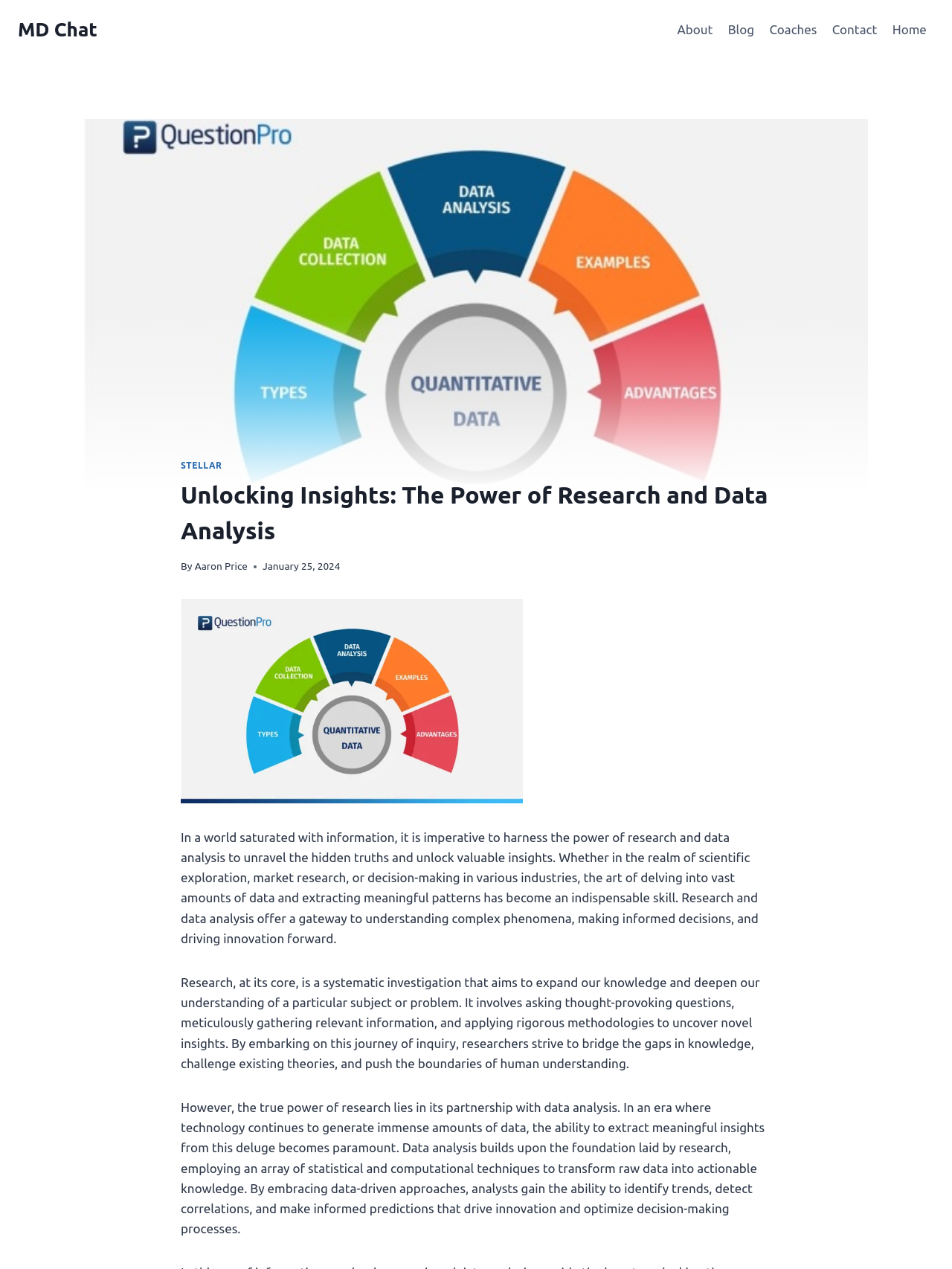Please identify the bounding box coordinates of the element I need to click to follow this instruction: "Visit CHRISTIANFAMILYCHURCH".

None